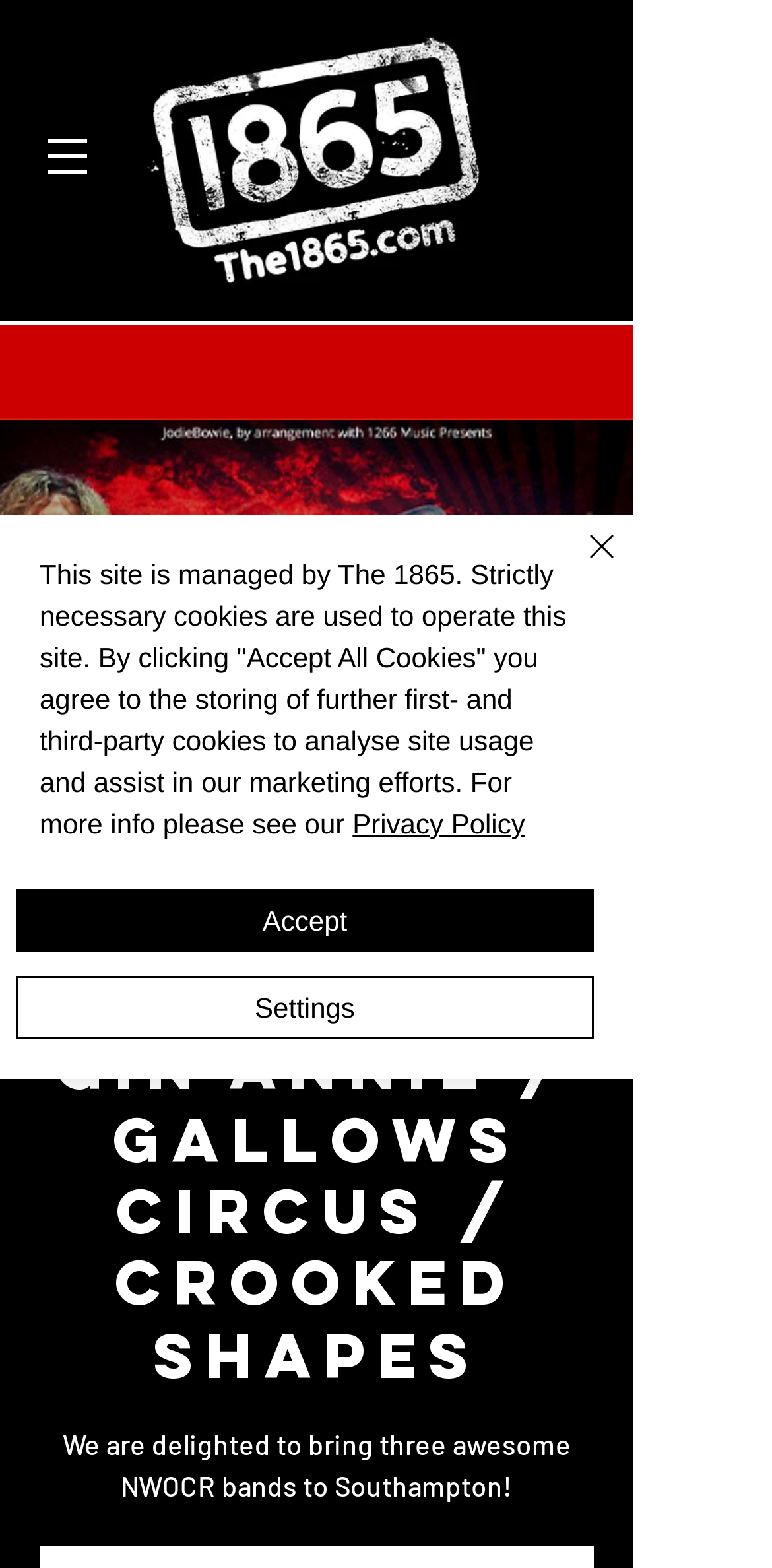Explain the webpage in detail, including its primary components.

This webpage appears to be an event page for a concert featuring three bands: Gin Annie, Gallows Circus, and Crooked Shapes, taking place on June 5th in Southampton. 

At the top left corner, there is a navigation menu labeled "Site" with a button that has a popup menu. Next to it, there is a website logo image. 

Below the navigation menu, there is a large image that spans most of the width of the page, with the event title "Gin Annie / Gallows Circus / Crooked Shapes" written on top of it. 

To the right of the event title, there is a line of text that reads "Sat, 05 Jun | Southampton". 

Below the event title, there is a heading that repeats the event title, followed by a paragraph of text that describes the event, stating that three awesome NWOCR bands are being brought to Southampton. 

At the bottom of the page, there are three links to contact the venue: "Phone", "Email", and "Facebook", each accompanied by an image. 

Above these links, there is an alert box that informs users about the site's cookie policy, with links to the "Privacy Policy" and buttons to "Accept" or "Settings" the cookies. There is also a "Close" button with an image of a cross to dismiss the alert box.